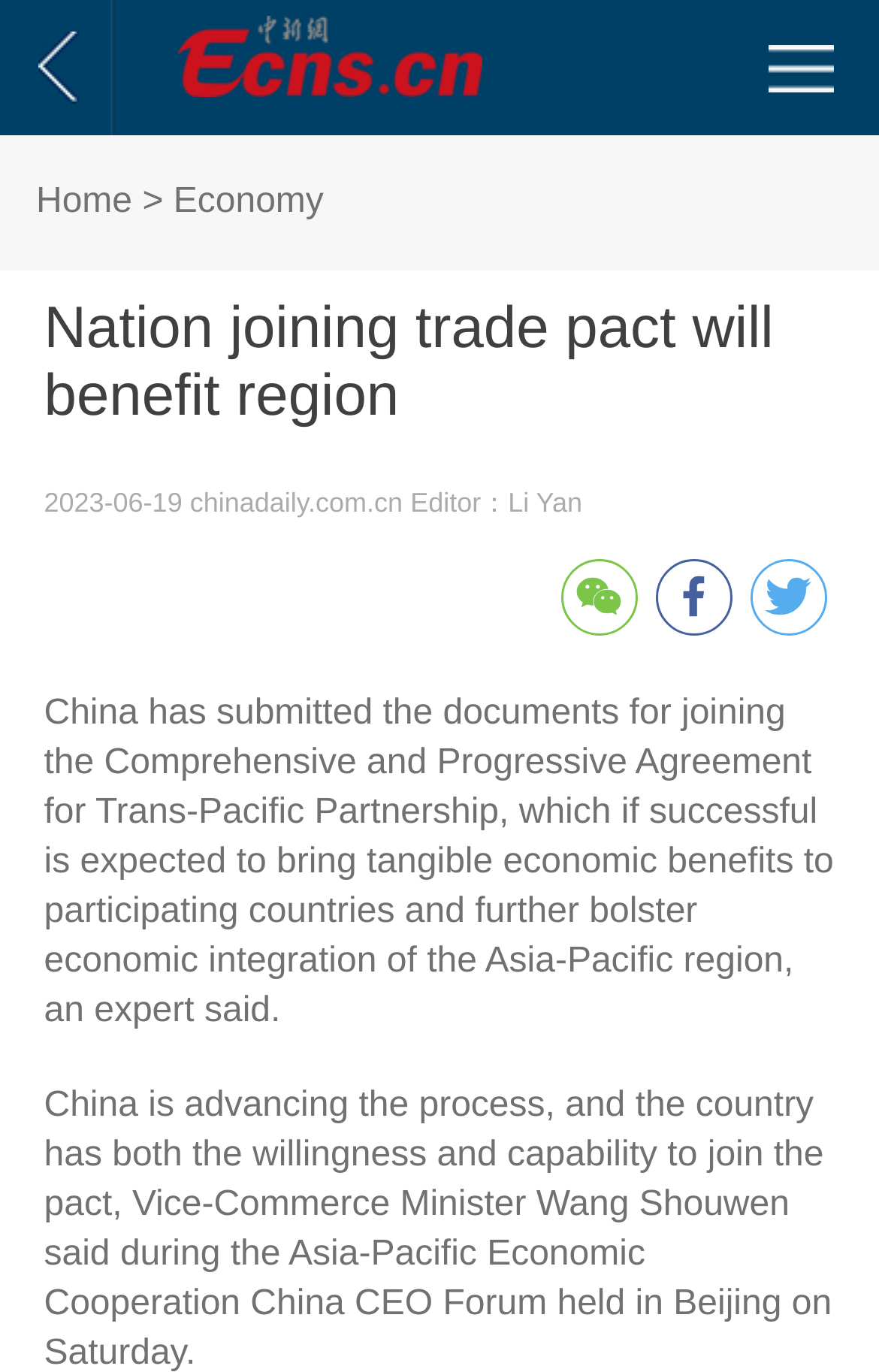What is the date of the article?
Make sure to answer the question with a detailed and comprehensive explanation.

I found the date of the article by looking at the StaticText element with the text '2023-06-19 chinadaily.com.cn' which is located at the coordinates [0.05, 0.355, 0.467, 0.378]. This text is likely to be the date of the article.